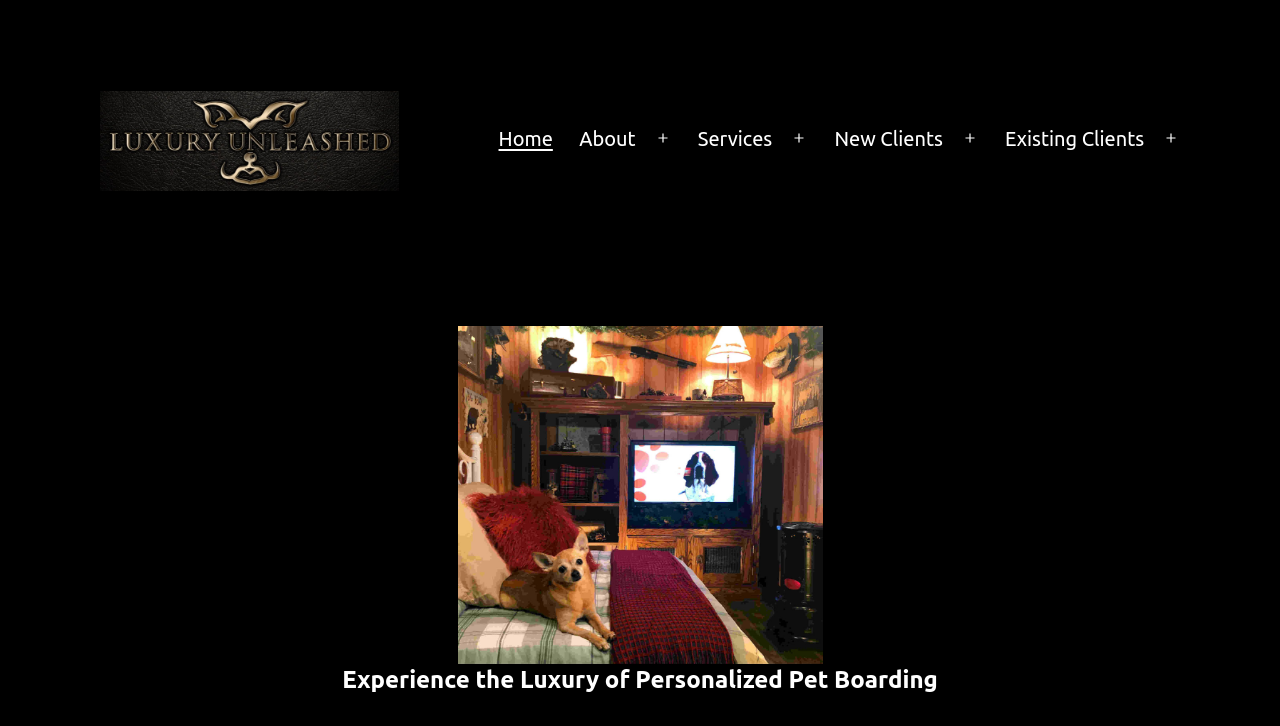Extract the bounding box coordinates of the UI element described: "Existing Clients". Provide the coordinates in the format [left, top, right, bottom] with values ranging from 0 to 1.

[0.775, 0.157, 0.904, 0.226]